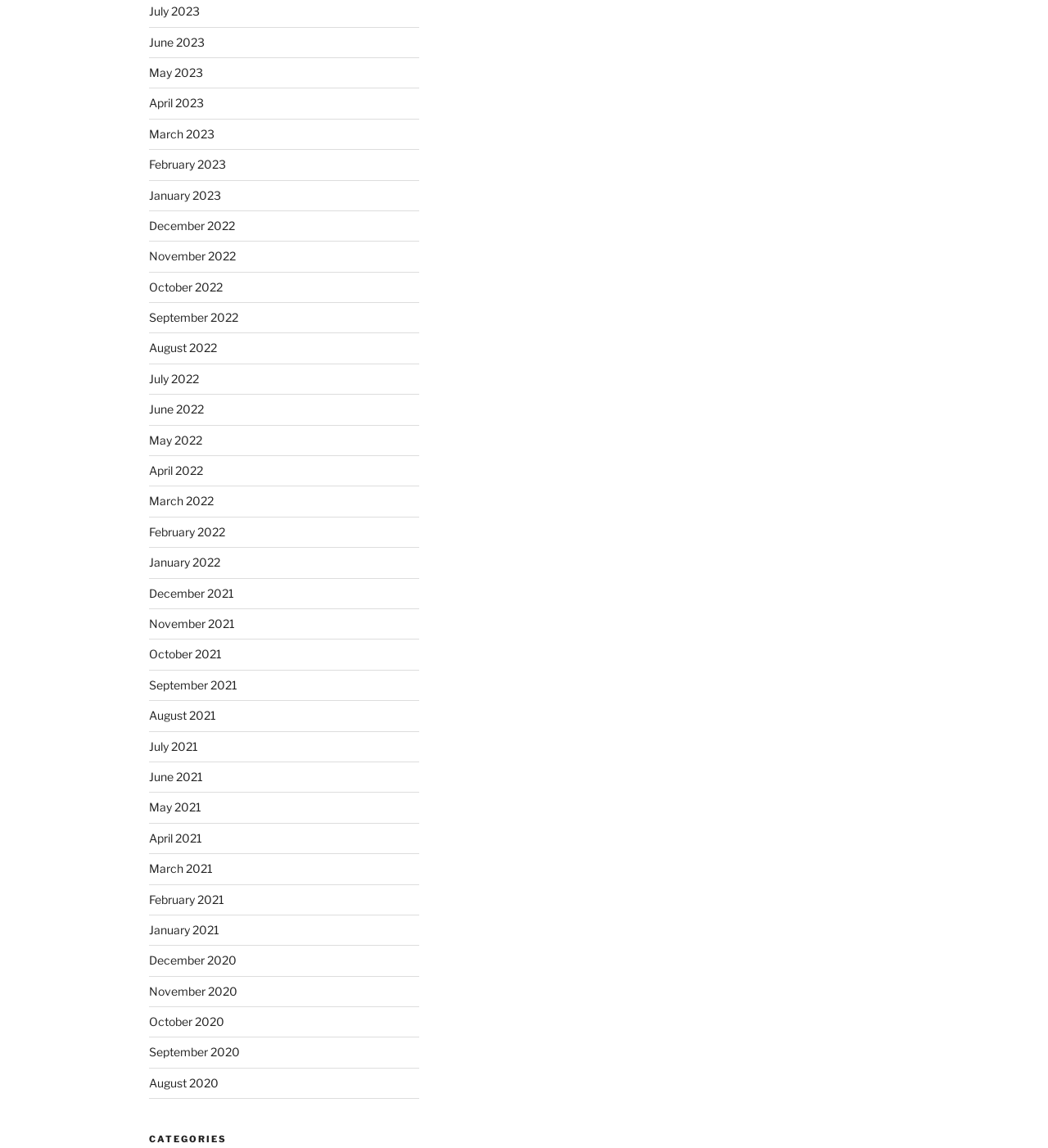Locate the bounding box for the described UI element: "December 2021". Ensure the coordinates are four float numbers between 0 and 1, formatted as [left, top, right, bottom].

[0.142, 0.51, 0.223, 0.523]